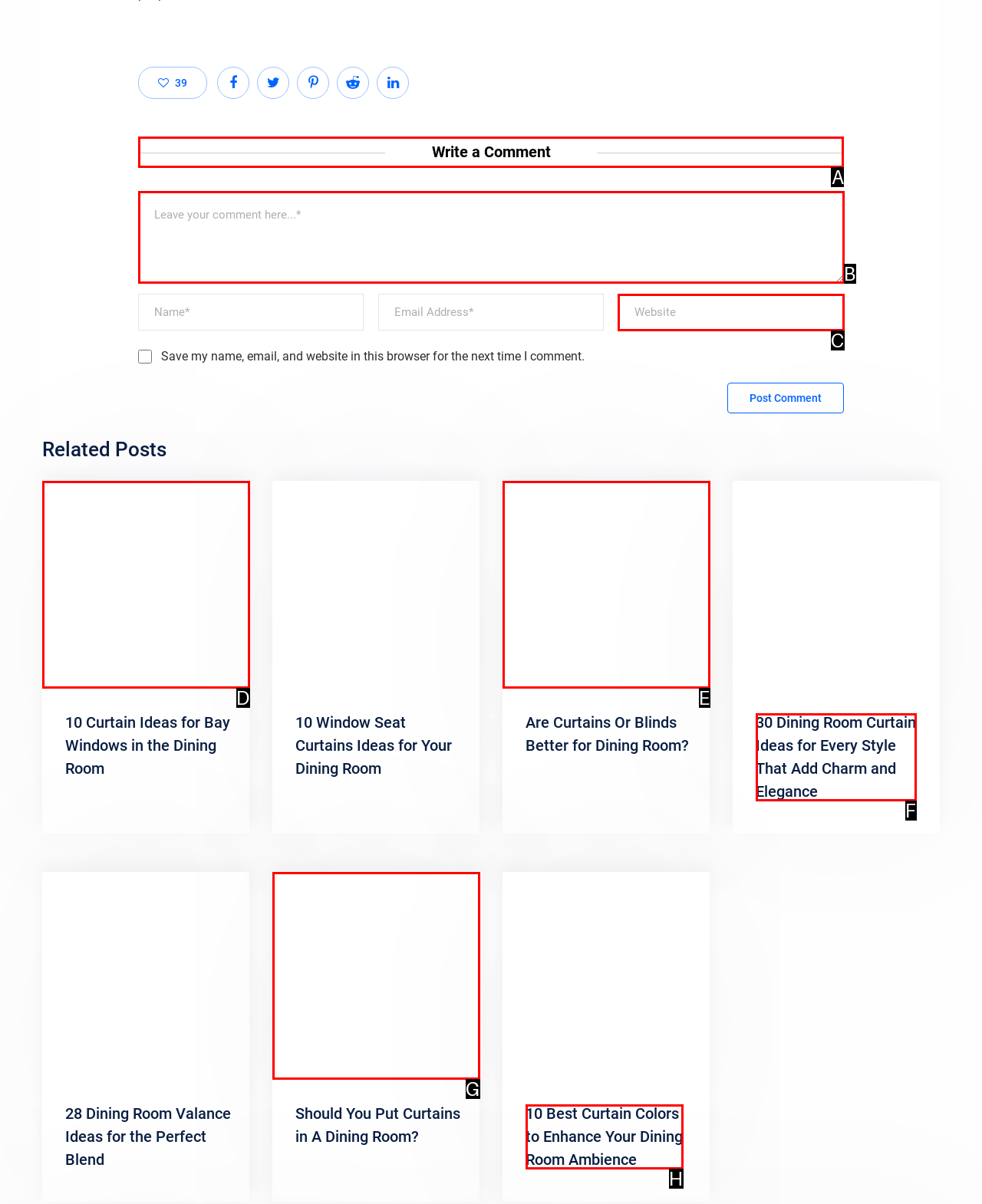Out of the given choices, which letter corresponds to the UI element required to Write a comment? Answer with the letter.

A